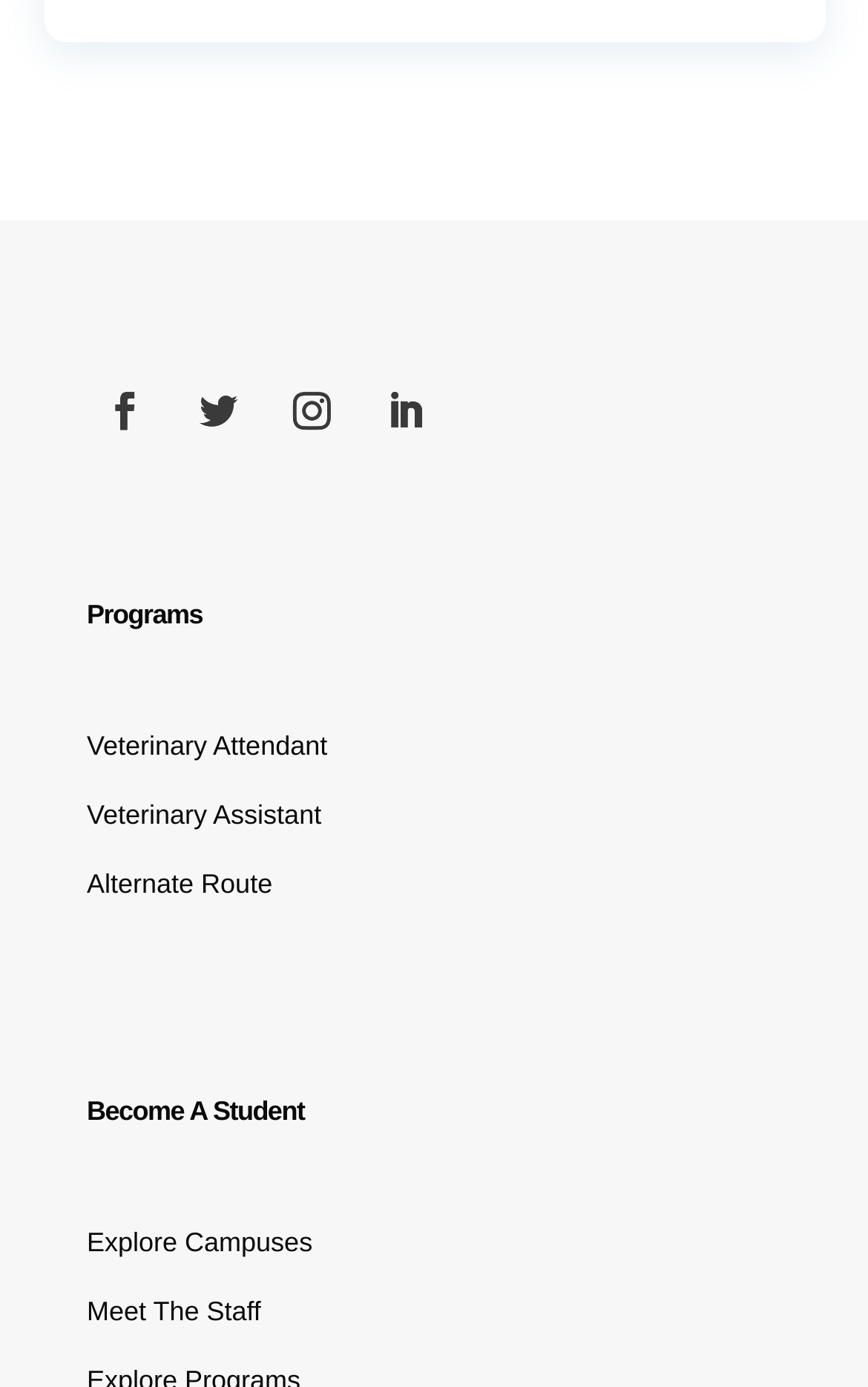Answer succinctly with a single word or phrase:
What is the first program listed?

Veterinary Attendant